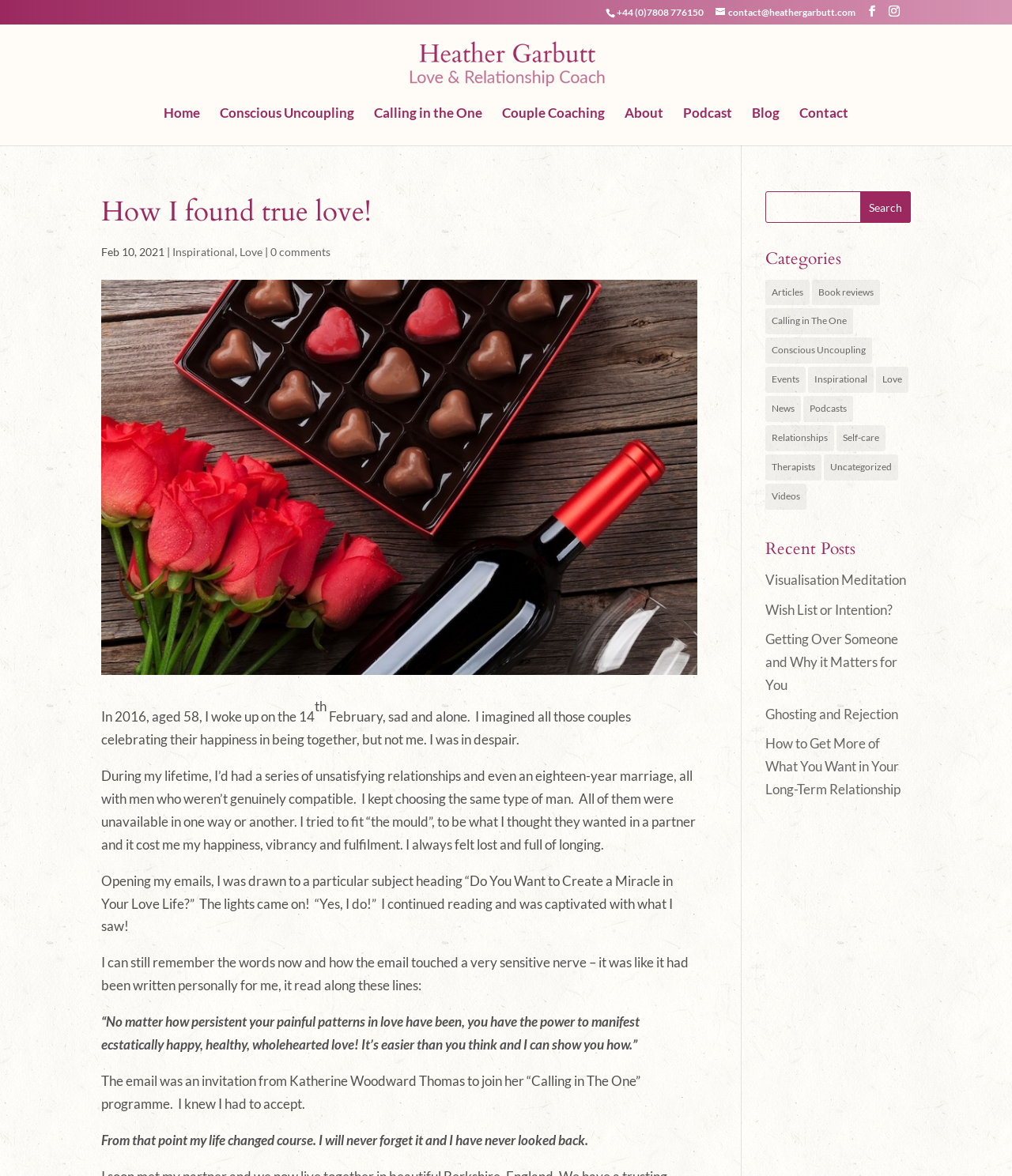What is the phone number on the top right?
Refer to the image and give a detailed answer to the question.

I found the phone number on the top right by looking at the static text element with coordinates [0.609, 0.005, 0.695, 0.015] which contains the phone number +44 (0)7808 776150.